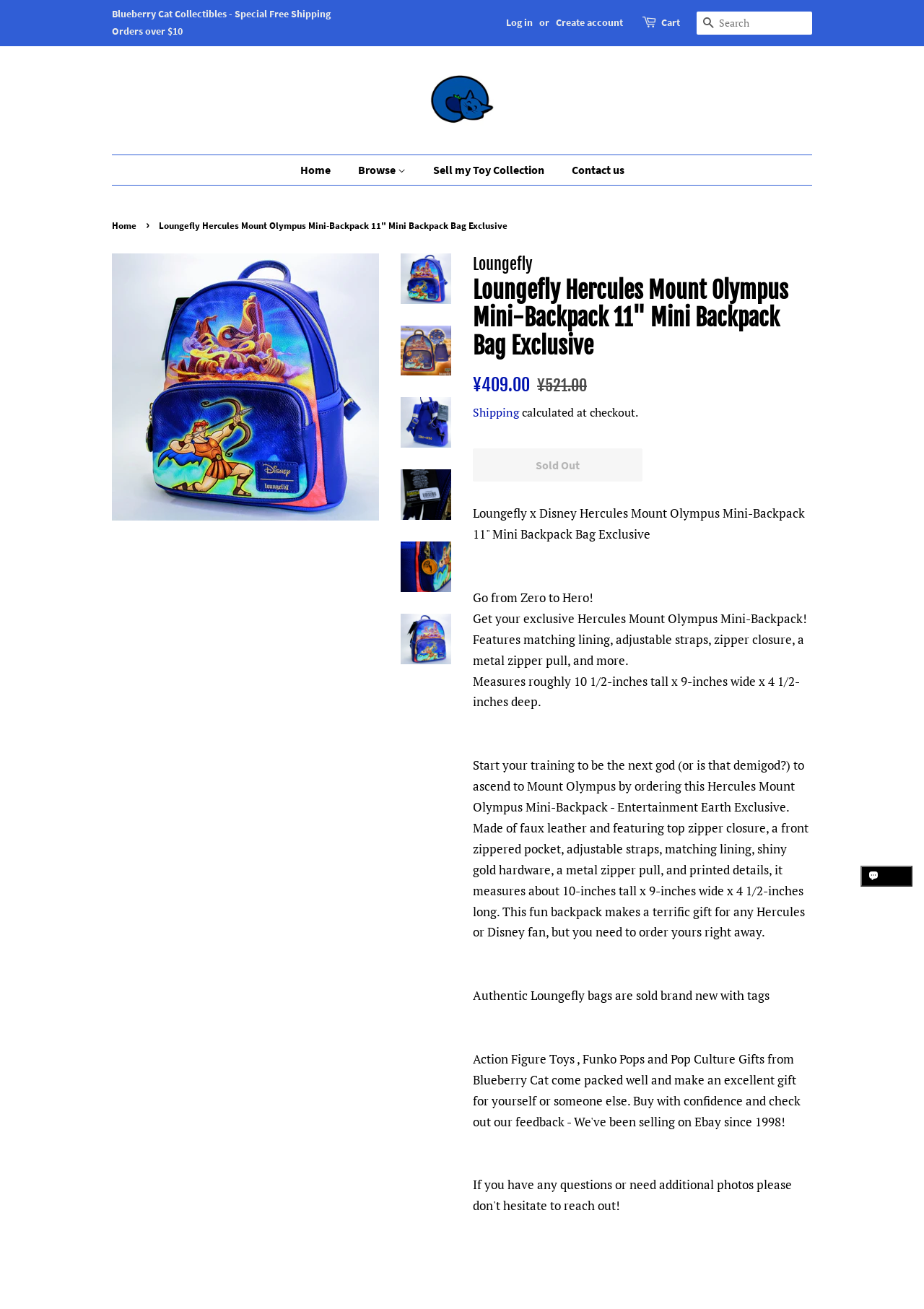Please locate the clickable area by providing the bounding box coordinates to follow this instruction: "Contact us".

[0.607, 0.119, 0.675, 0.141]